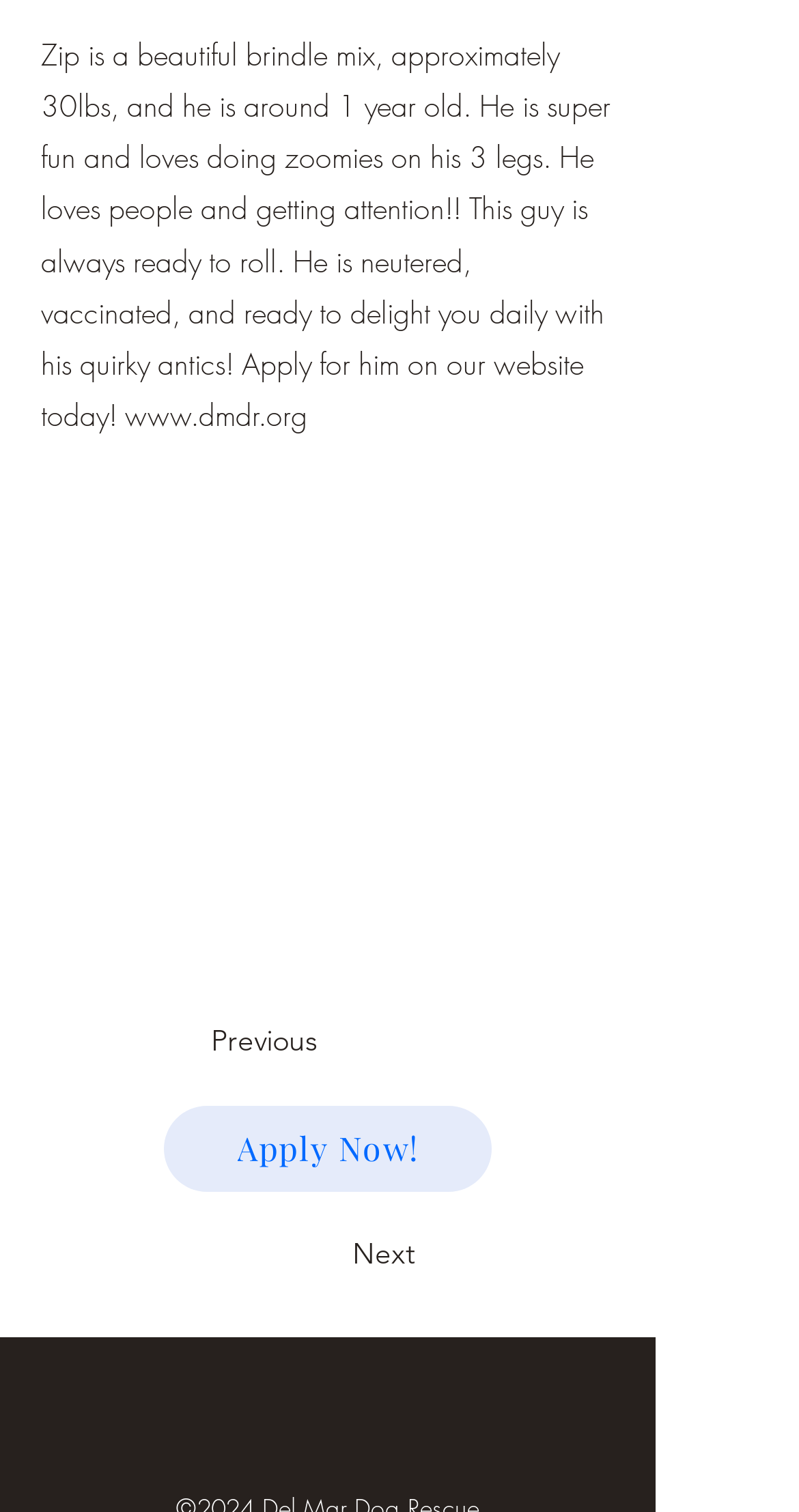Based on the provided description, "Apply Now!", find the bounding box of the corresponding UI element in the screenshot.

[0.205, 0.731, 0.615, 0.788]